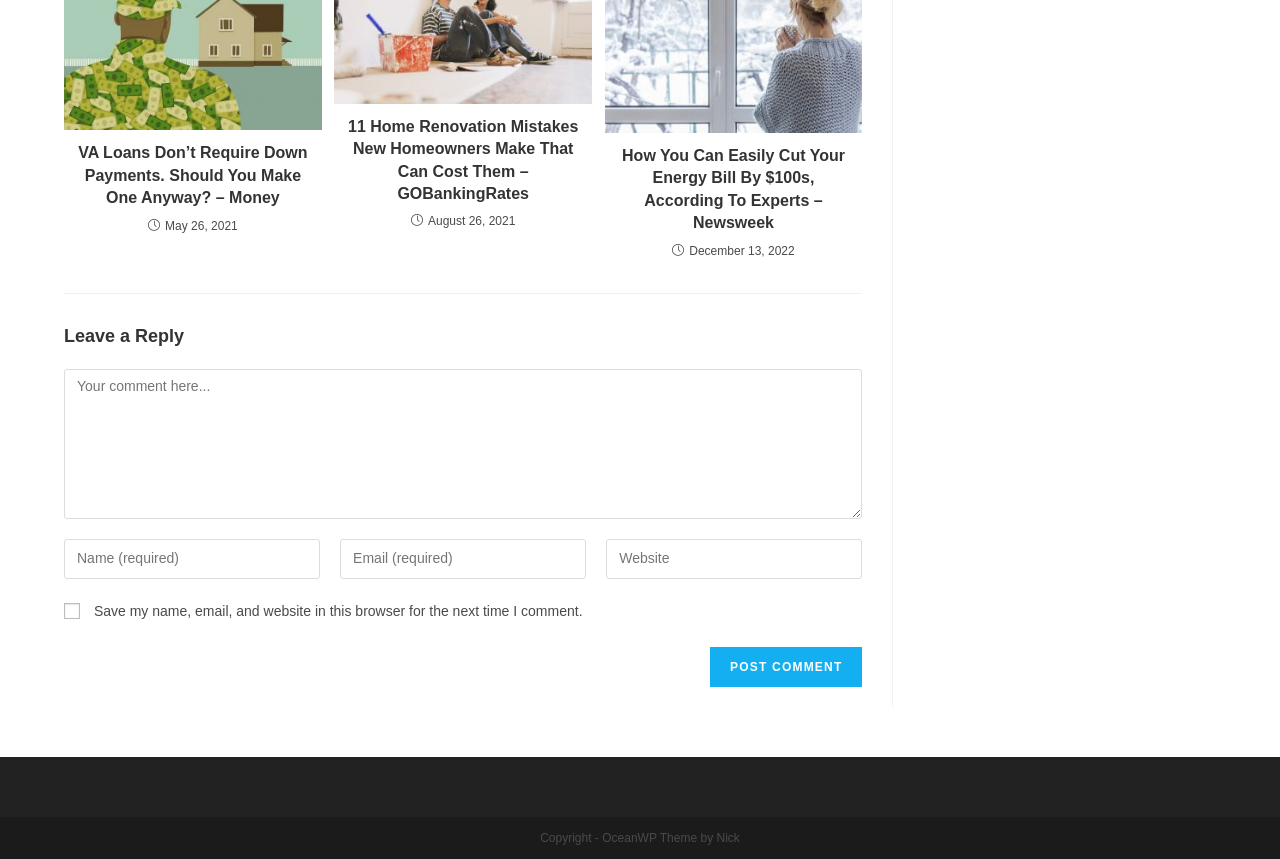What is the purpose of the checkbox?
Please answer the question as detailed as possible.

I examined the checkbox element and its associated text, which says 'Save my name, email, and website in this browser for the next time I comment.' This suggests that the purpose of the checkbox is to save the user's comment information for future use.